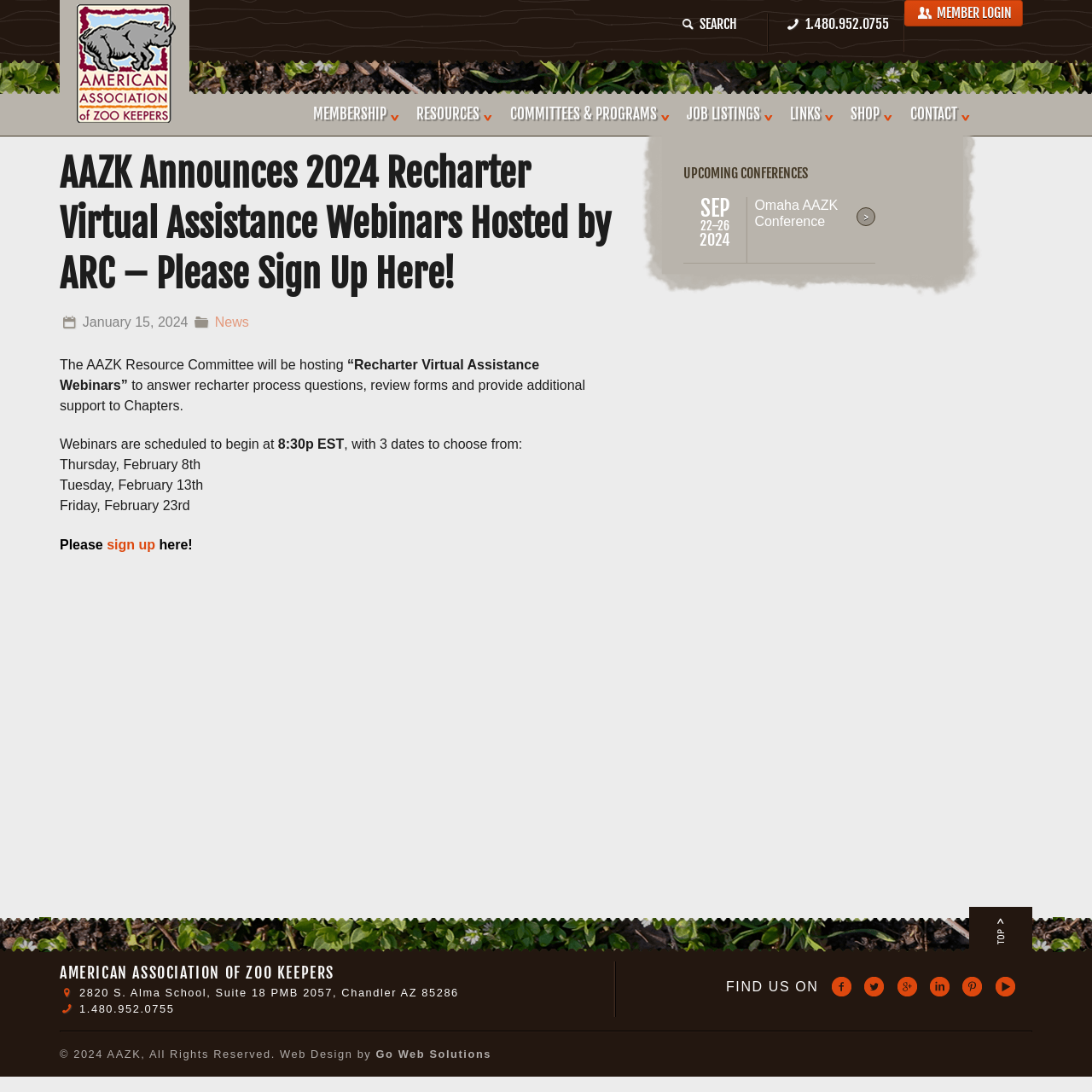Identify the bounding box coordinates for the region of the element that should be clicked to carry out the instruction: "create account". The bounding box coordinates should be four float numbers between 0 and 1, i.e., [left, top, right, bottom].

[0.636, 0.046, 0.724, 0.07]